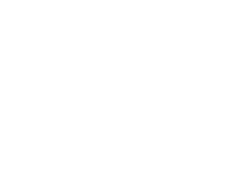Illustrate the image with a detailed caption.

The image features a sleek and modern logo representing "Walk International," a consultancy specializing in overseas education. Positioned prominently, the logo embodies the brand's commitment to guiding students towards fulfilling their educational aspirations in various countries. Accompanying the logo, text details about the consultancy include its location in Nungambakkam, Chennai, and highlight its services related to study abroad programs, including coaching for exams such as IELTS and GRE, as well as visa documentation assistance. "Walk International" aims to provide a holistic approach to overseas education, ensuring that students receive personalized guidance throughout their academic journey.